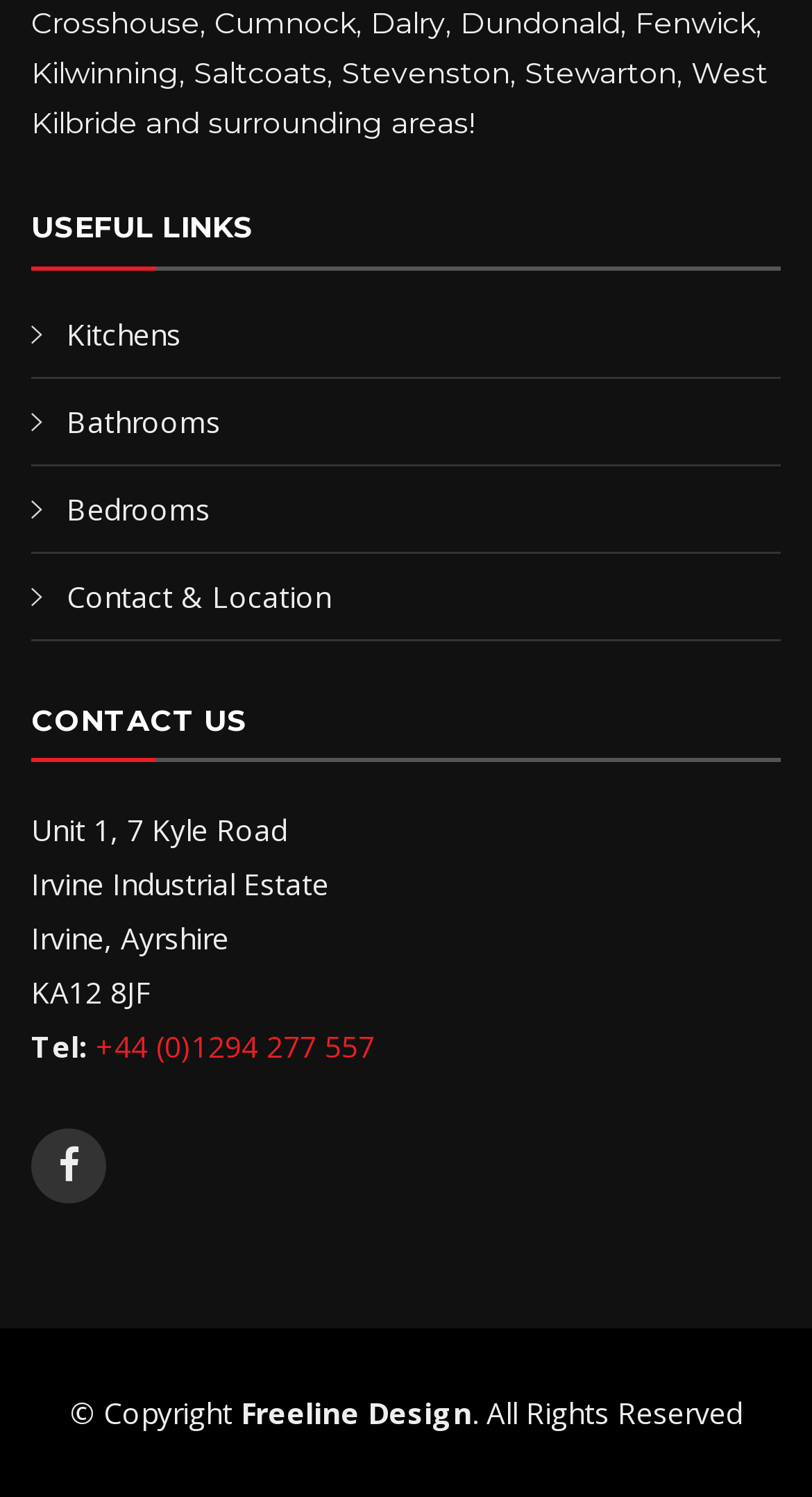Please provide a one-word or phrase answer to the question: 
Who designed the website?

Freeline Design